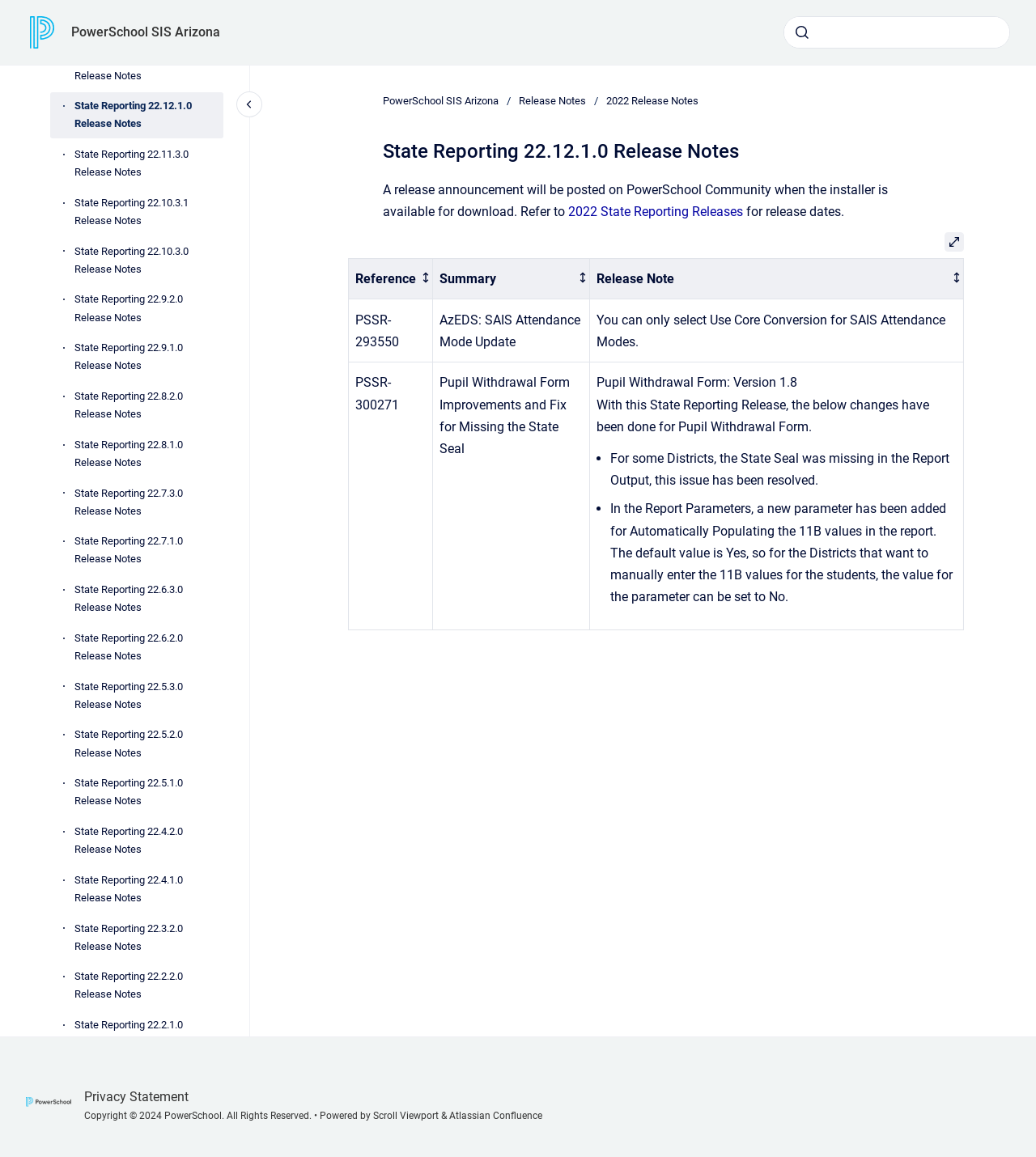What is the copyright year mentioned at the bottom of the webpage?
Look at the webpage screenshot and answer the question with a detailed explanation.

I looked at the bottom of the webpage and found the copyright information, which mentions the year '2024'.